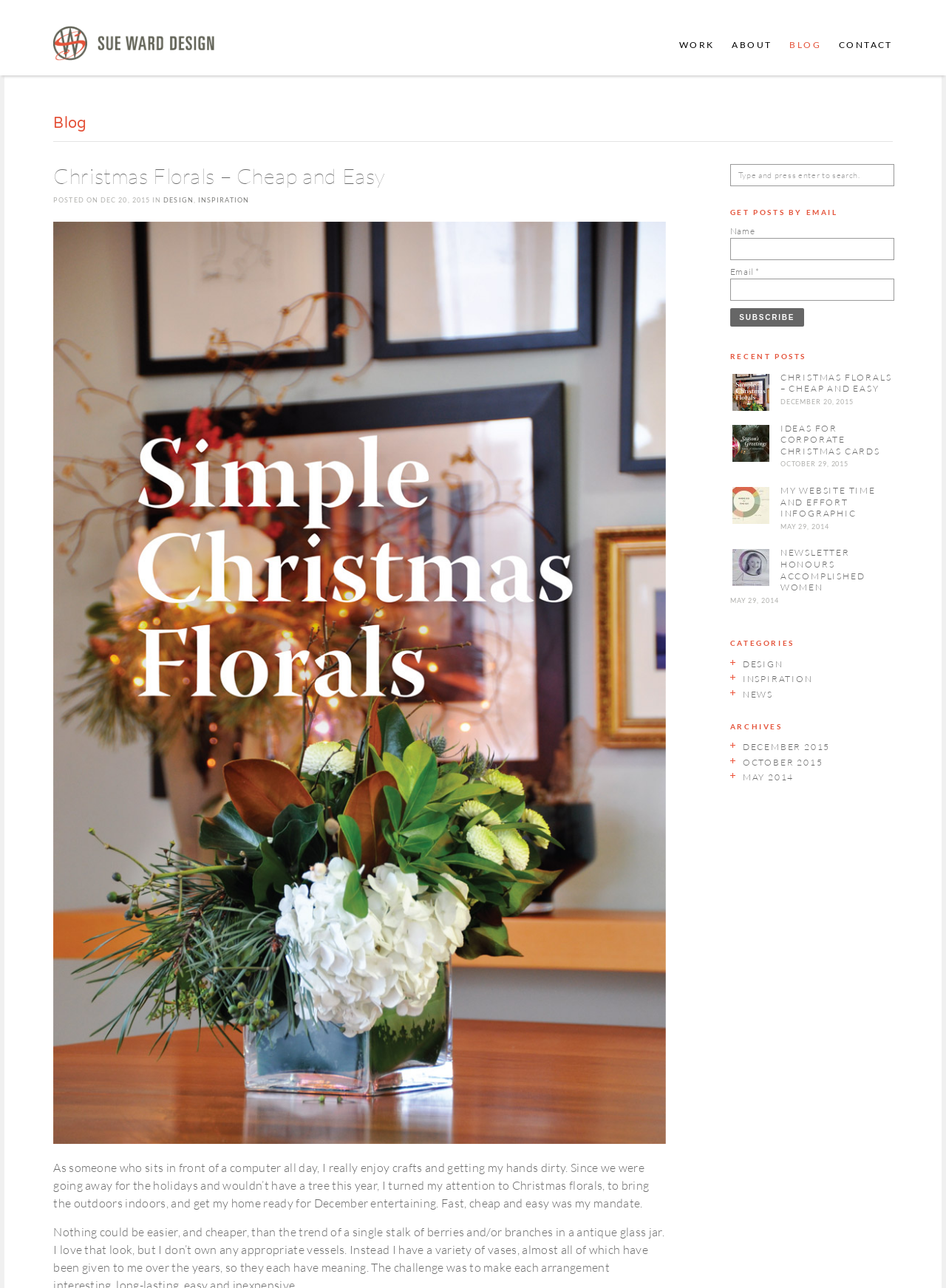Please provide the bounding box coordinates for the element that needs to be clicked to perform the following instruction: "Explore the design category". The coordinates should be given as four float numbers between 0 and 1, i.e., [left, top, right, bottom].

[0.785, 0.511, 0.828, 0.52]